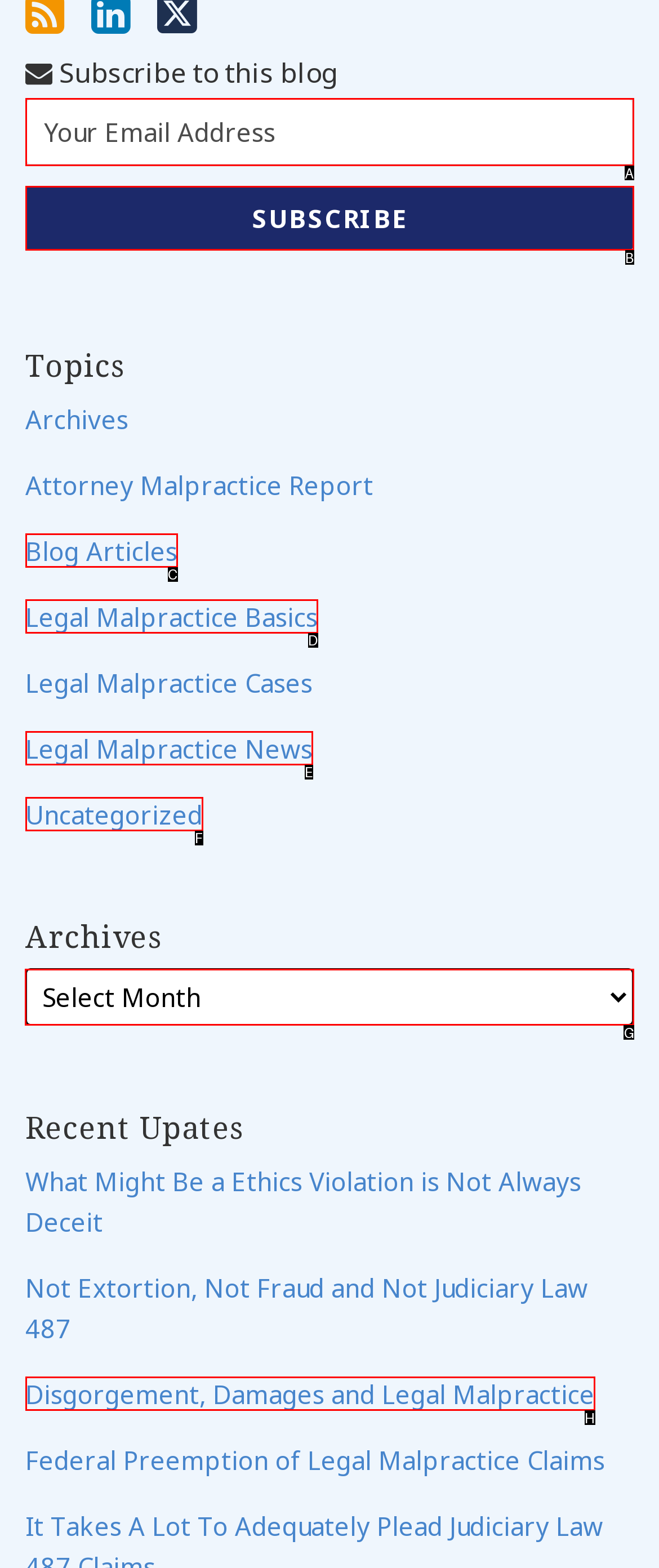Determine which HTML element should be clicked to carry out the following task: Select an archive Respond with the letter of the appropriate option.

G